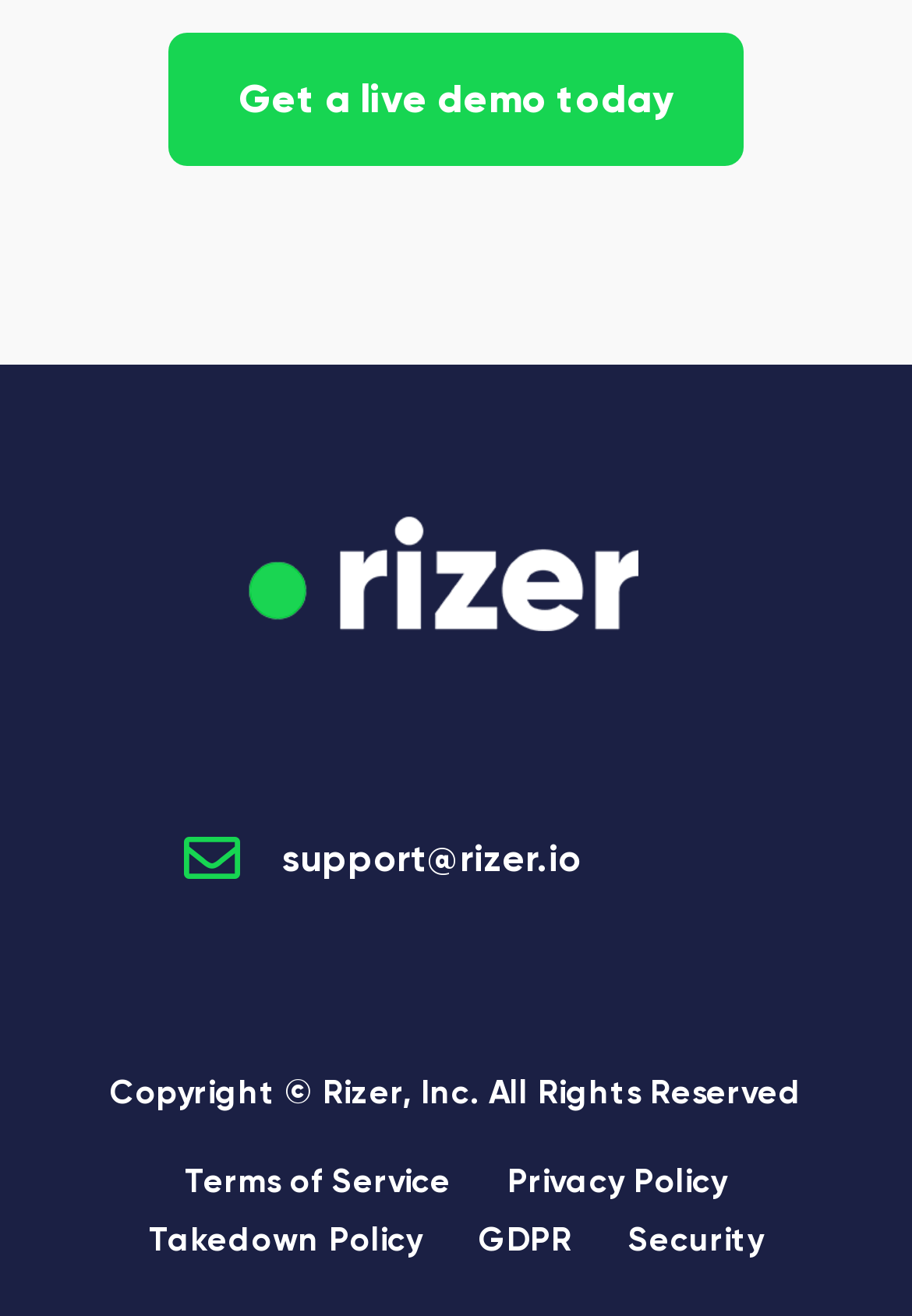How many links are there in the footer section?
Answer the question using a single word or phrase, according to the image.

5